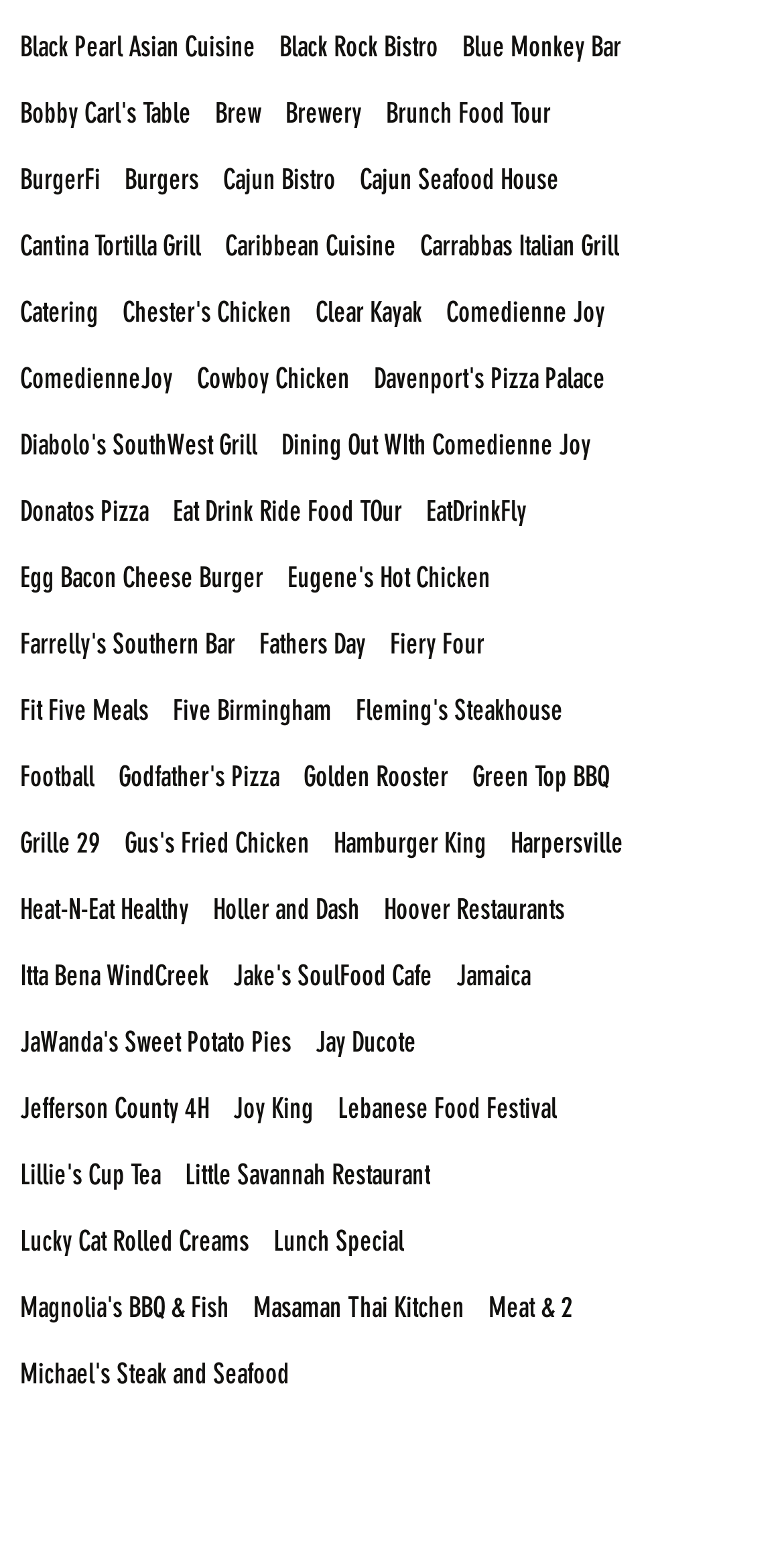Provide the bounding box coordinates of the section that needs to be clicked to accomplish the following instruction: "Learn about Caribbean Cuisine."

[0.287, 0.144, 0.505, 0.171]